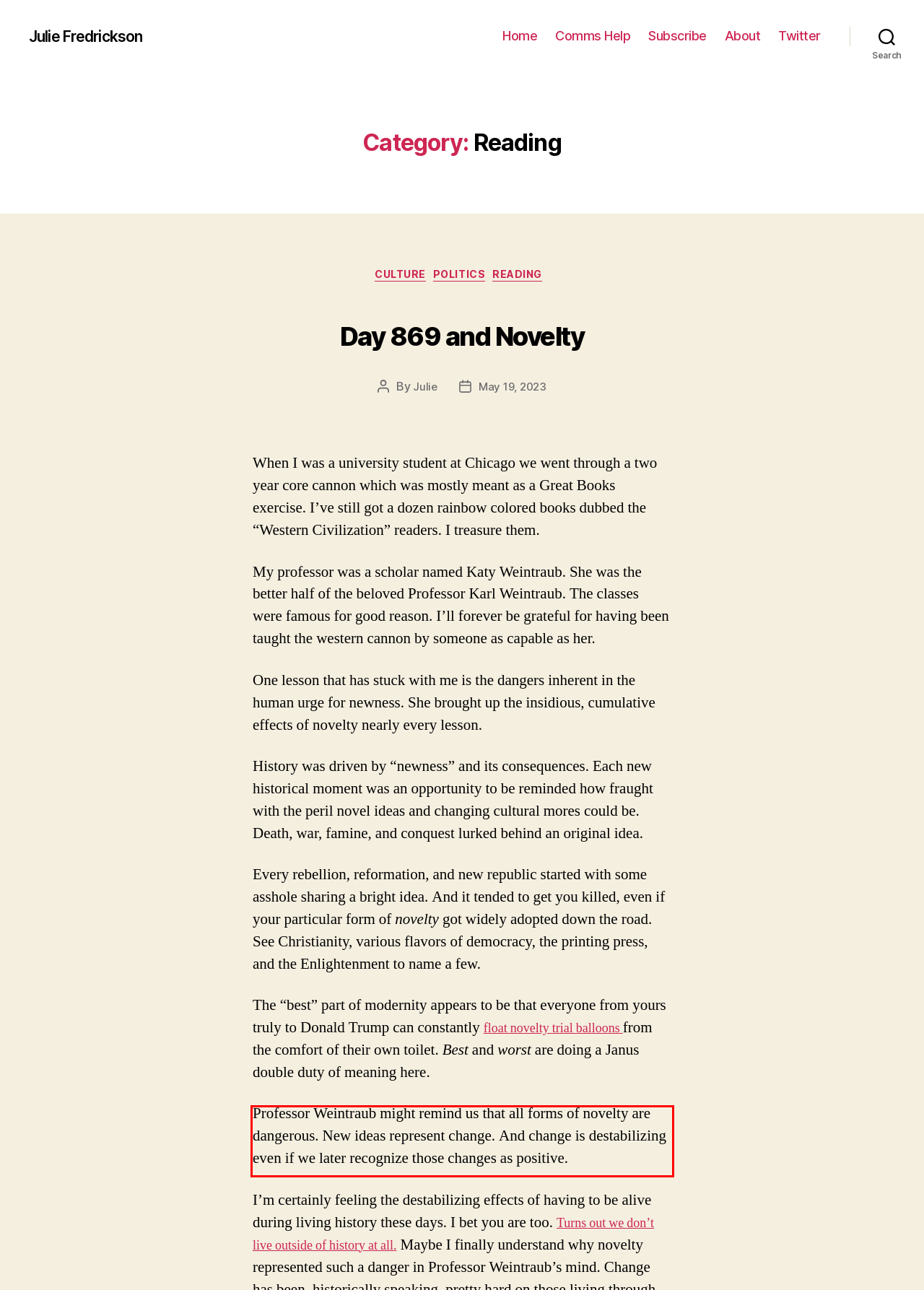There is a UI element on the webpage screenshot marked by a red bounding box. Extract and generate the text content from within this red box.

Professor Weintraub might remind us that all forms of novelty are dangerous. New ideas represent change. And change is destabilizing even if we later recognize those changes as positive.